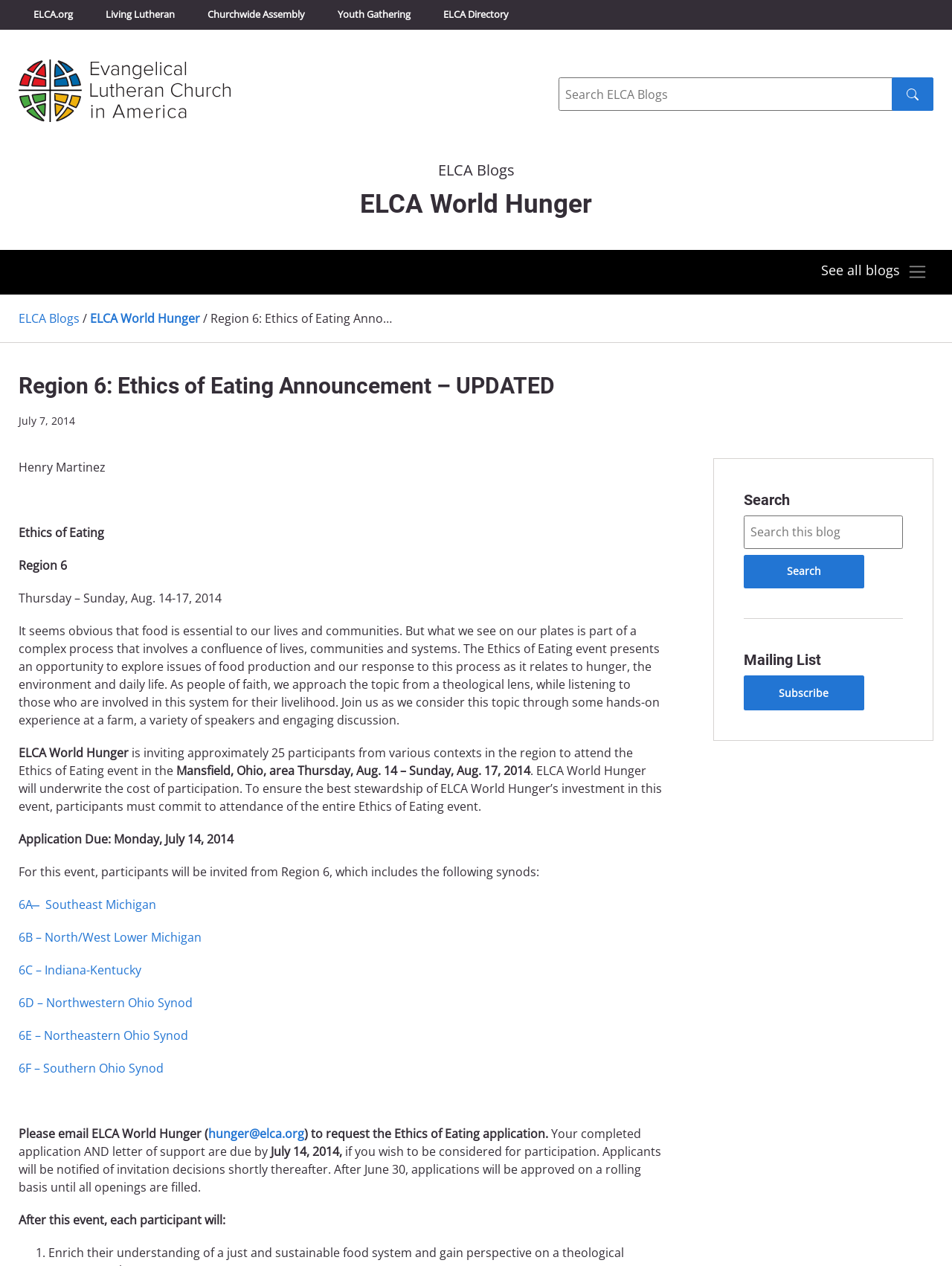What is the organization hosting the event?
Could you please answer the question thoroughly and with as much detail as possible?

I found the answer by looking at the text 'ELCA World Hunger' which is mentioned multiple times on the webpage as the organization hosting the event.